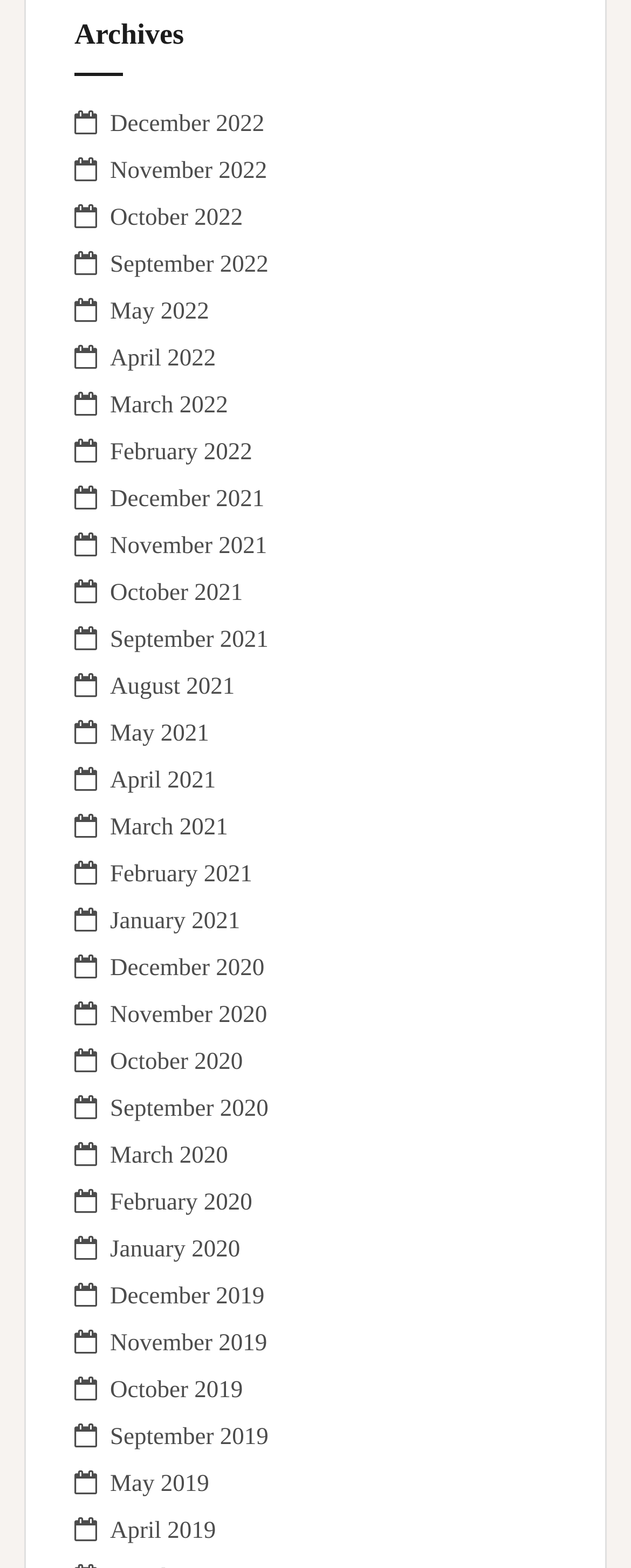Provide your answer in a single word or phrase: 
What is the most recent month listed on the webpage?

December 2022